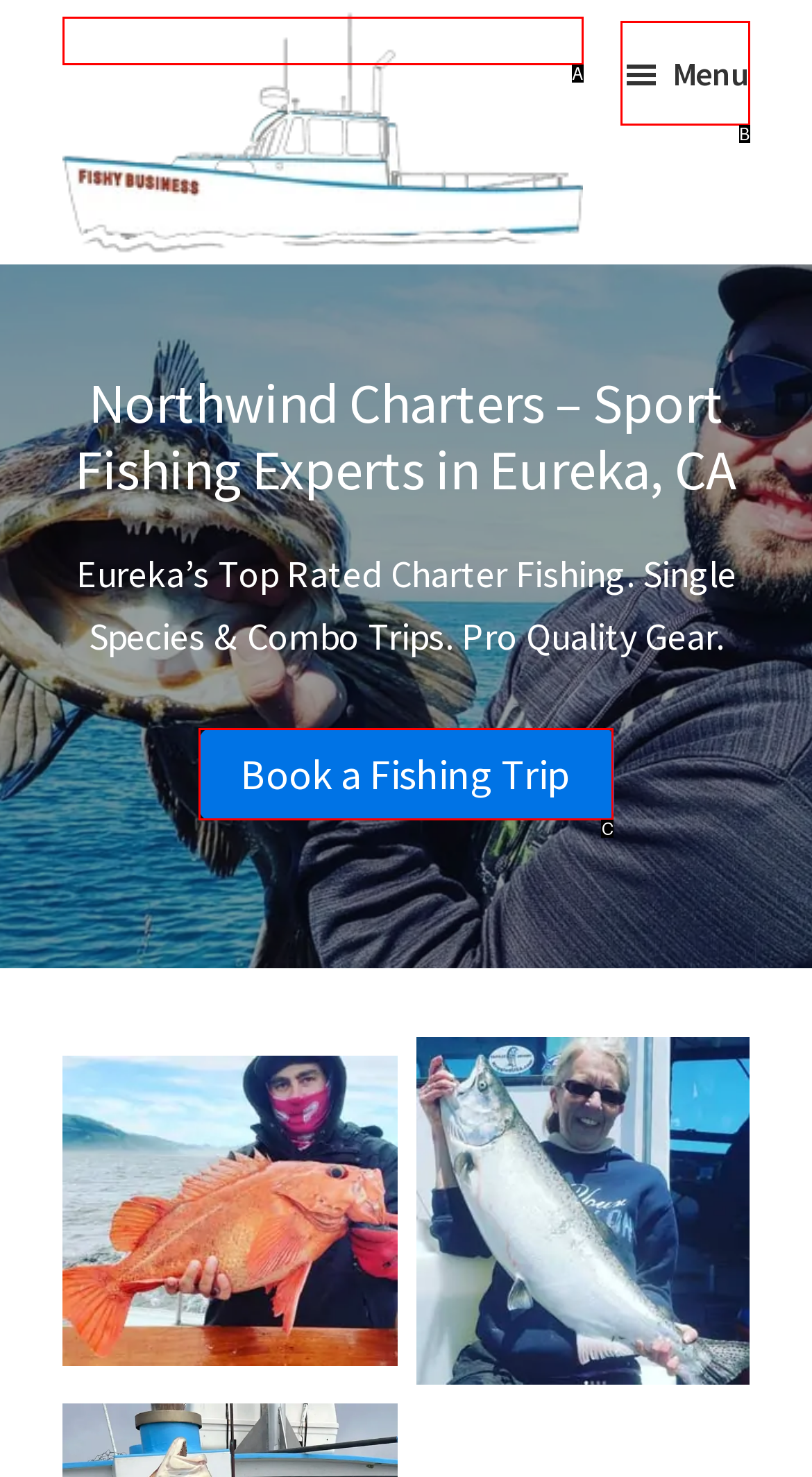Based on the description parent_node: Northwind Charters, identify the most suitable HTML element from the options. Provide your answer as the corresponding letter.

A